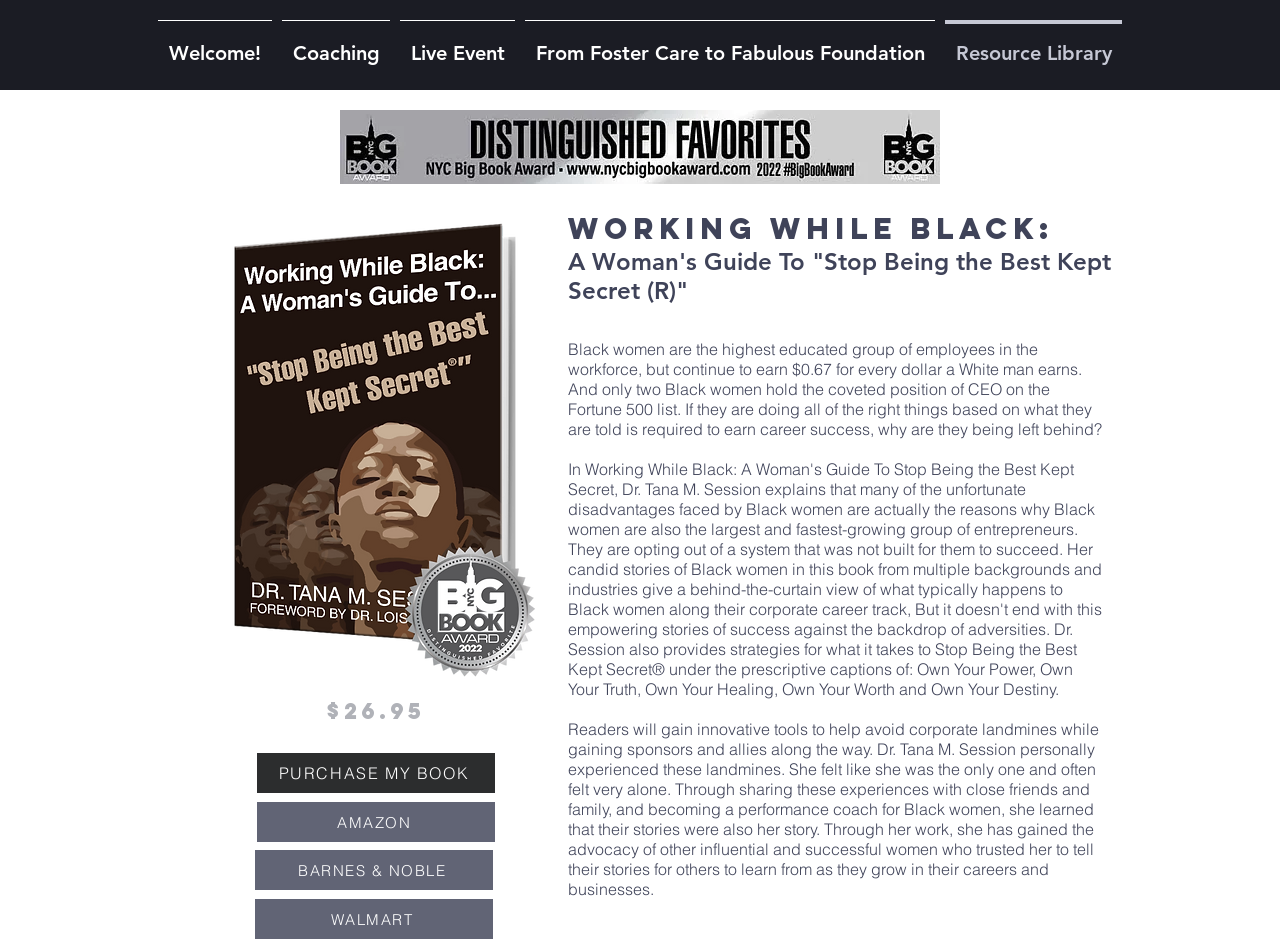Generate a comprehensive description of the contents of the webpage.

The webpage is a resource library for Dr. Tana M. Session, with a focus on her latest book, "Working While Black: A Woman's Guide to 'Stop Being the Best Kept Secret (R)'". At the top, there is a navigation menu with links to different sections of the website, including "Welcome!", "Coaching", "Live Event", "From Foster Care to Fabulous Foundation", and "Resource Library".

Below the navigation menu, there is a large banner image with a book award, and another image of the book cover with a "BIGBOOKaward2022" label. The book cover image is positioned to the left of the banner image.

On the right side of the page, there is a section with a heading displaying the book's price, "$26.95". Below the price, there are four links to purchase the book from different online retailers: "PURCHASE MY BOOK", "AMAZON", "BARNES & NOBLE", and "WALMART".

Further down the page, there is a section with two headings that describe the book's title and subtitle. Below the headings, there are two blocks of text that provide a summary of the book's content. The first block of text explains the challenges faced by Black women in the workforce, while the second block of text describes the book's purpose and the author's personal experiences.

Overall, the webpage is promoting Dr. Tana M. Session's latest book and providing a brief overview of its content, with links to purchase the book from various online retailers.